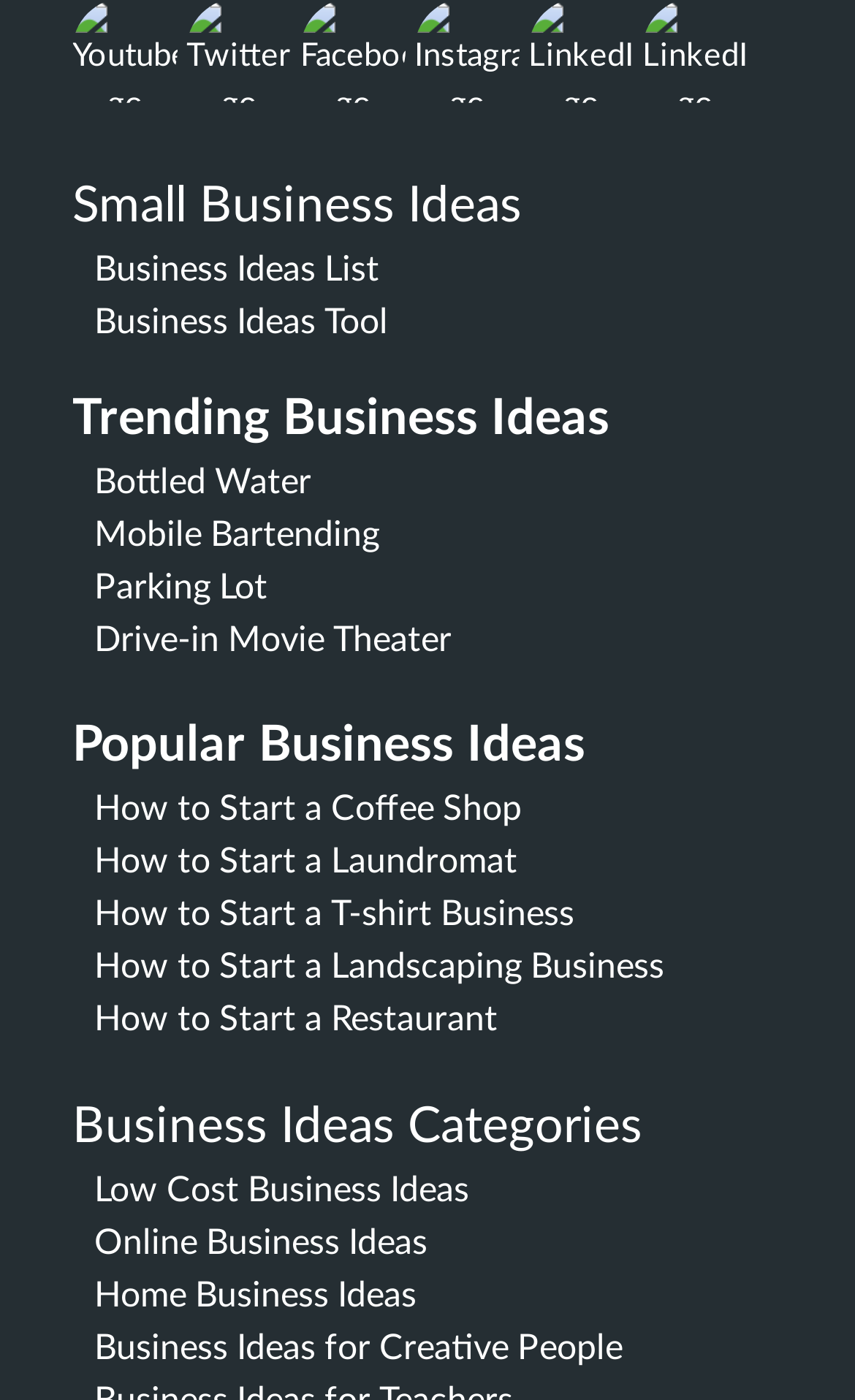What is the last business idea listed on the webpage?
Please answer the question with a detailed and comprehensive explanation.

The last business idea listed on the webpage is 'Business Ideas for Creative People', which is located at a bounding box coordinate of [0.111, 0.951, 0.728, 0.976].